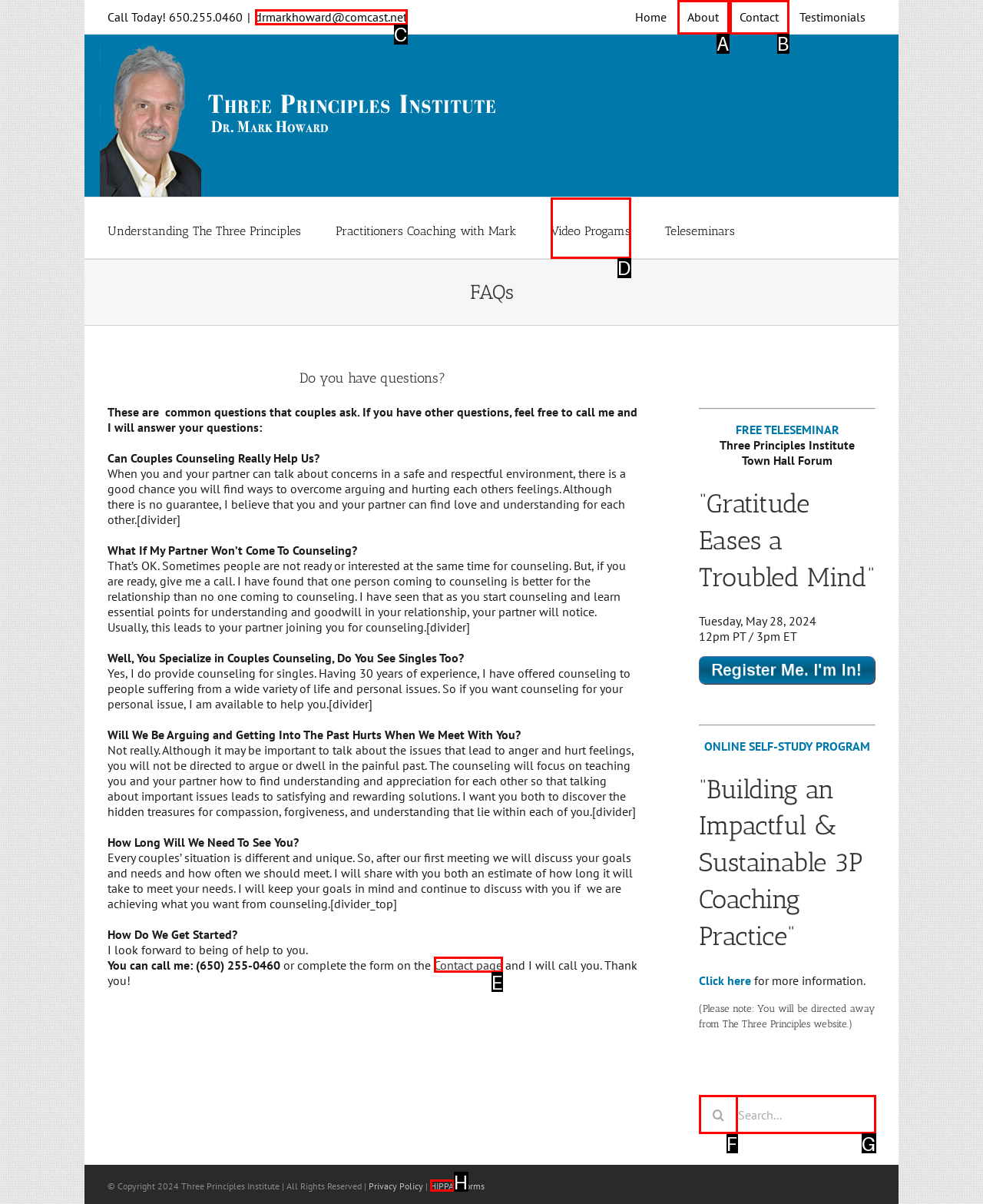Find the option that aligns with: Video Progams
Provide the letter of the corresponding option.

D